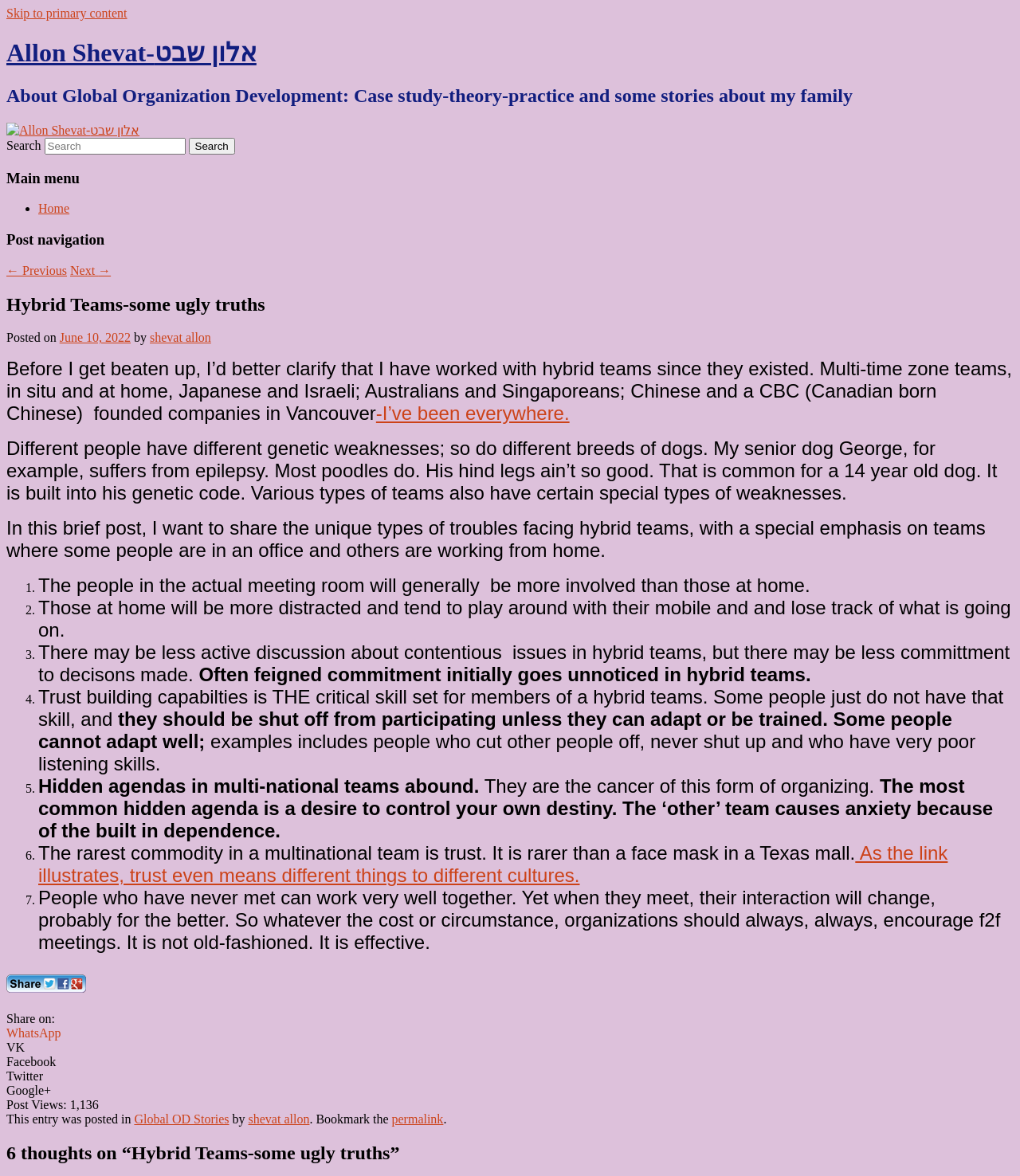Specify the bounding box coordinates of the area to click in order to follow the given instruction: "Read the previous post."

[0.006, 0.224, 0.066, 0.236]